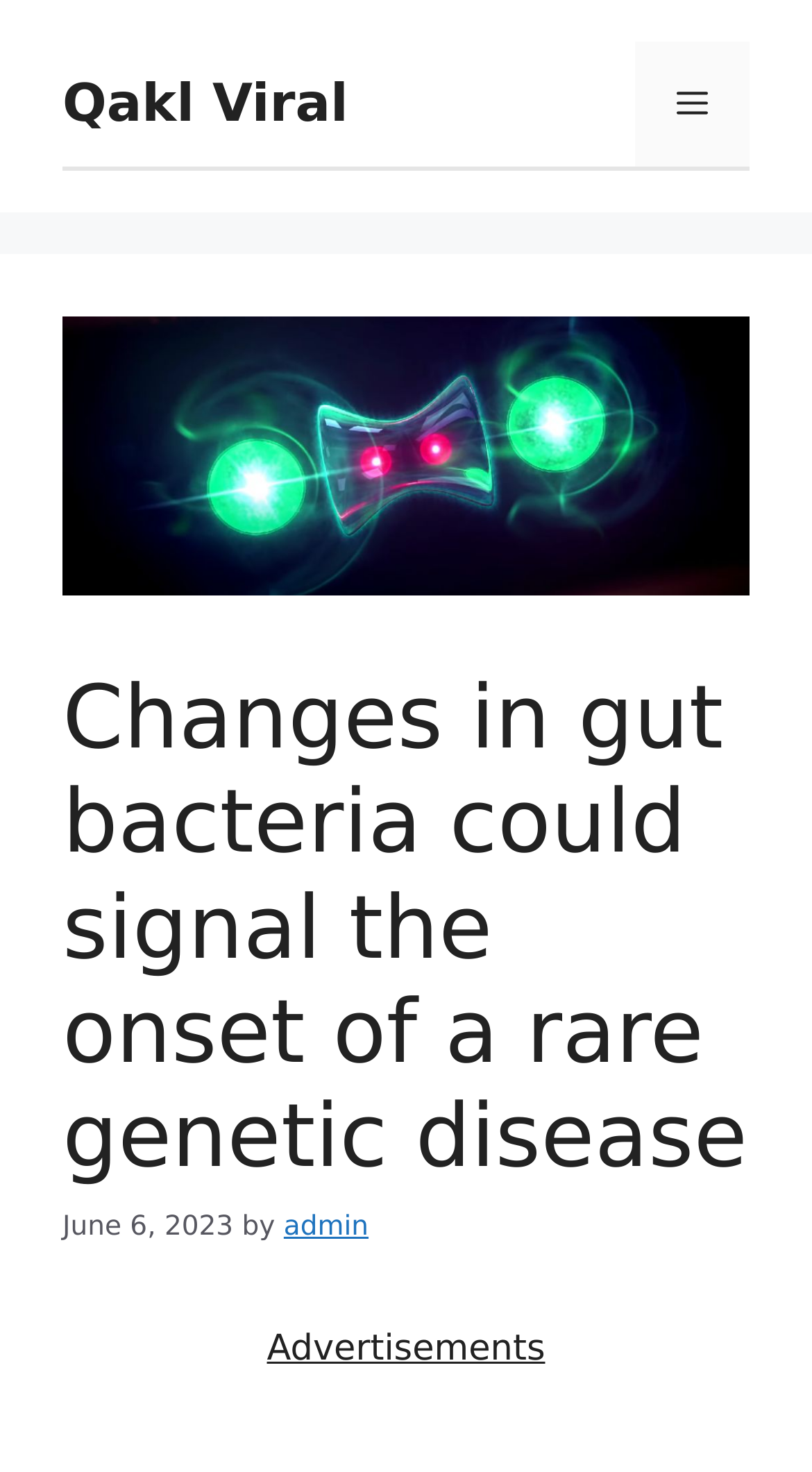Produce an extensive caption that describes everything on the webpage.

The webpage is about an article discussing changes in gut bacteria and their potential connection to a rare genetic disease. At the top of the page, there is a banner with the site's name, "Qakl Viral", positioned in the upper-left corner. To the right of the site's name is a mobile toggle button labeled "Menu". Below the banner, there is a primary navigation menu that spans the width of the page.

The main content of the page is headed by a title, "Changes in gut bacteria could signal the onset of a rare genetic disease", which is centered near the top of the page. Below the title, there is a timestamp indicating the article was published on June 6, 2023, followed by the author's name, "admin". The article's text is positioned below the title and timestamp.

At the bottom of the page, there is a section labeled "Advertisements" that takes up about half of the page's width.